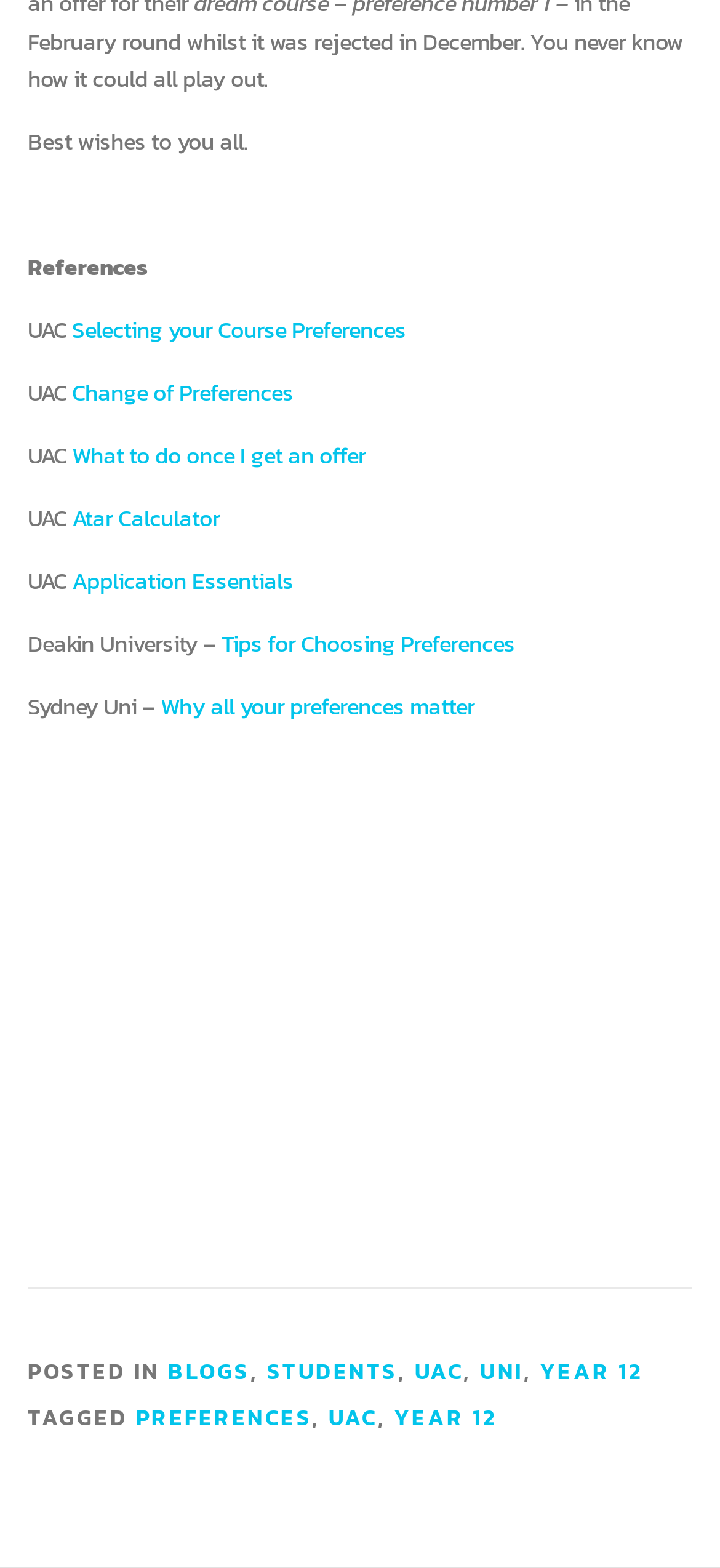Determine the bounding box coordinates of the clickable region to carry out the instruction: "Read 'Tips for Choosing Preferences'".

[0.308, 0.4, 0.715, 0.421]